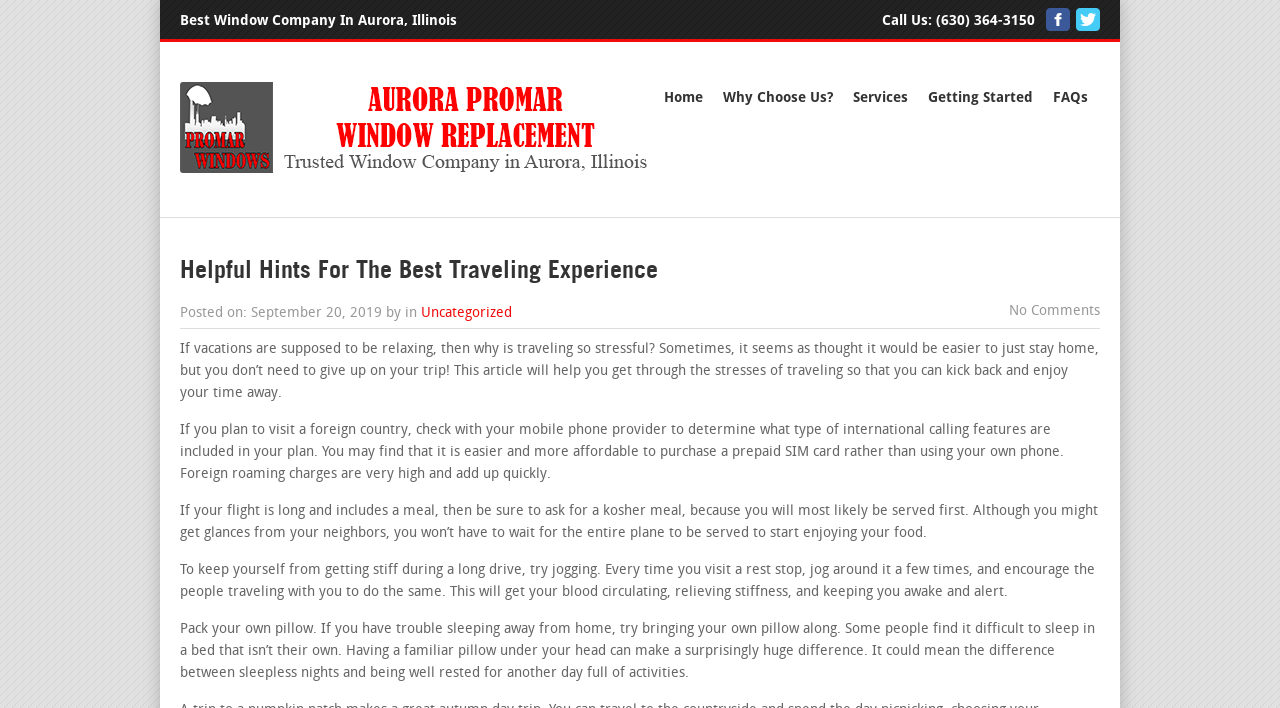What is the company name?
Use the image to give a comprehensive and detailed response to the question.

The company name can be found in the top-left corner of the webpage, where it says 'Best Window Company In Aurora, Illinois' and also in the link 'Aurora Promar Window Replacement' below it.